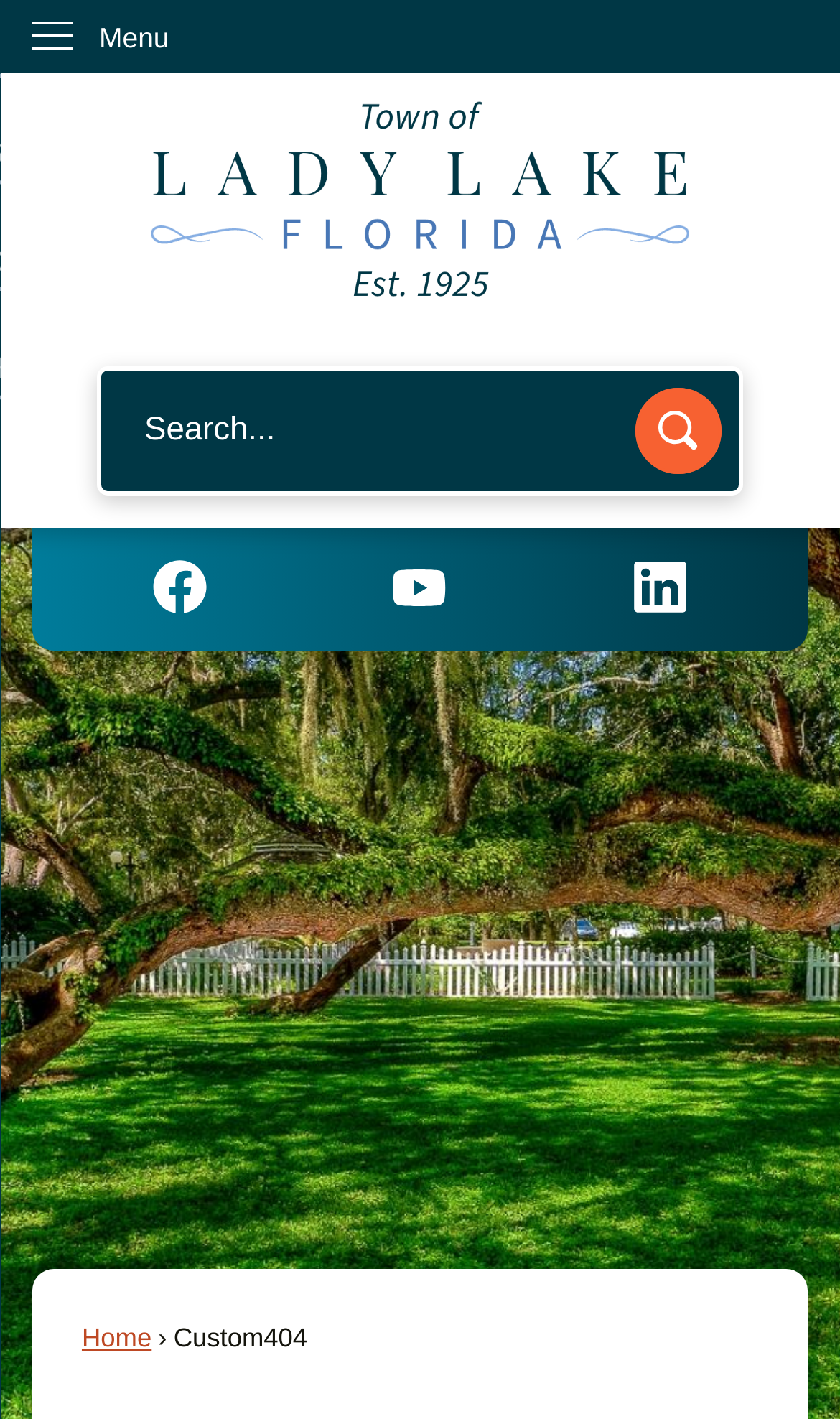Identify the bounding box of the UI element described as follows: "alt="FL Lady Lake Home Page"". Provide the coordinates as four float numbers in the range of 0 to 1 [left, top, right, bottom].

[0.179, 0.012, 0.821, 0.167]